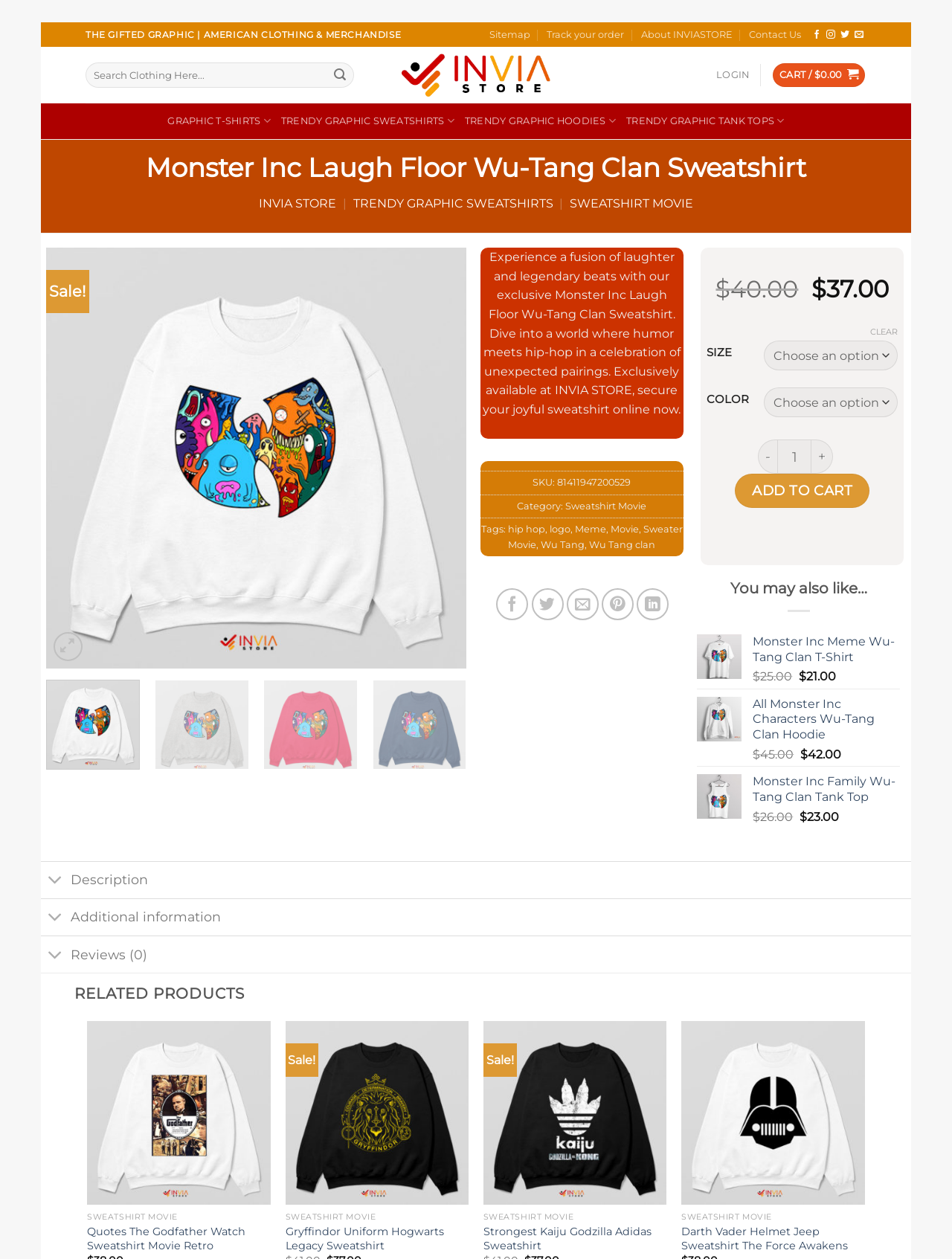Give a one-word or short phrase answer to the question: 
What is the name of the sweatshirt?

Monster Inc Laugh Floor Wu-Tang Clan Sweatshirt